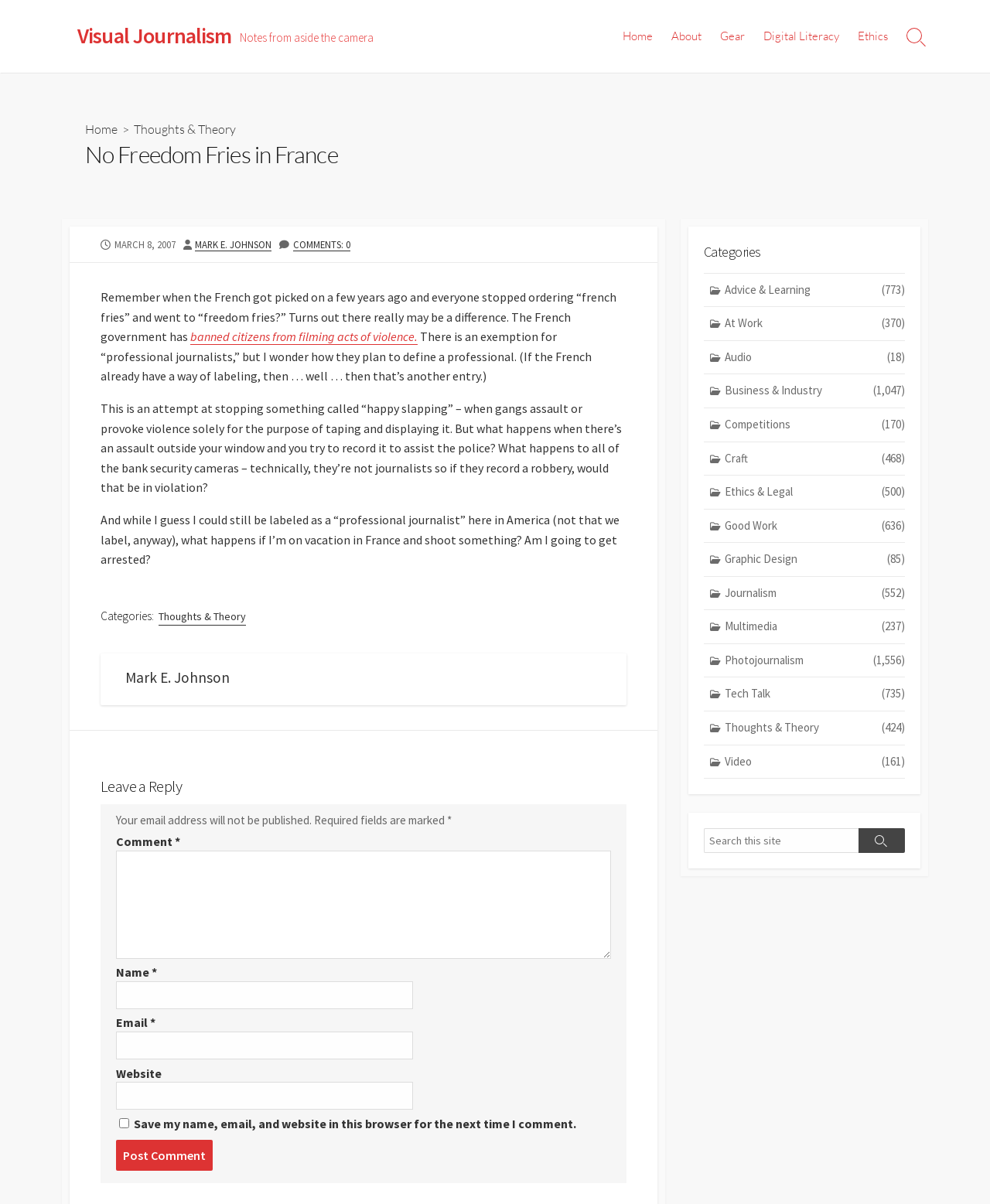What is the name of the author of this article?
Give a single word or phrase as your answer by examining the image.

Mark E. Johnson